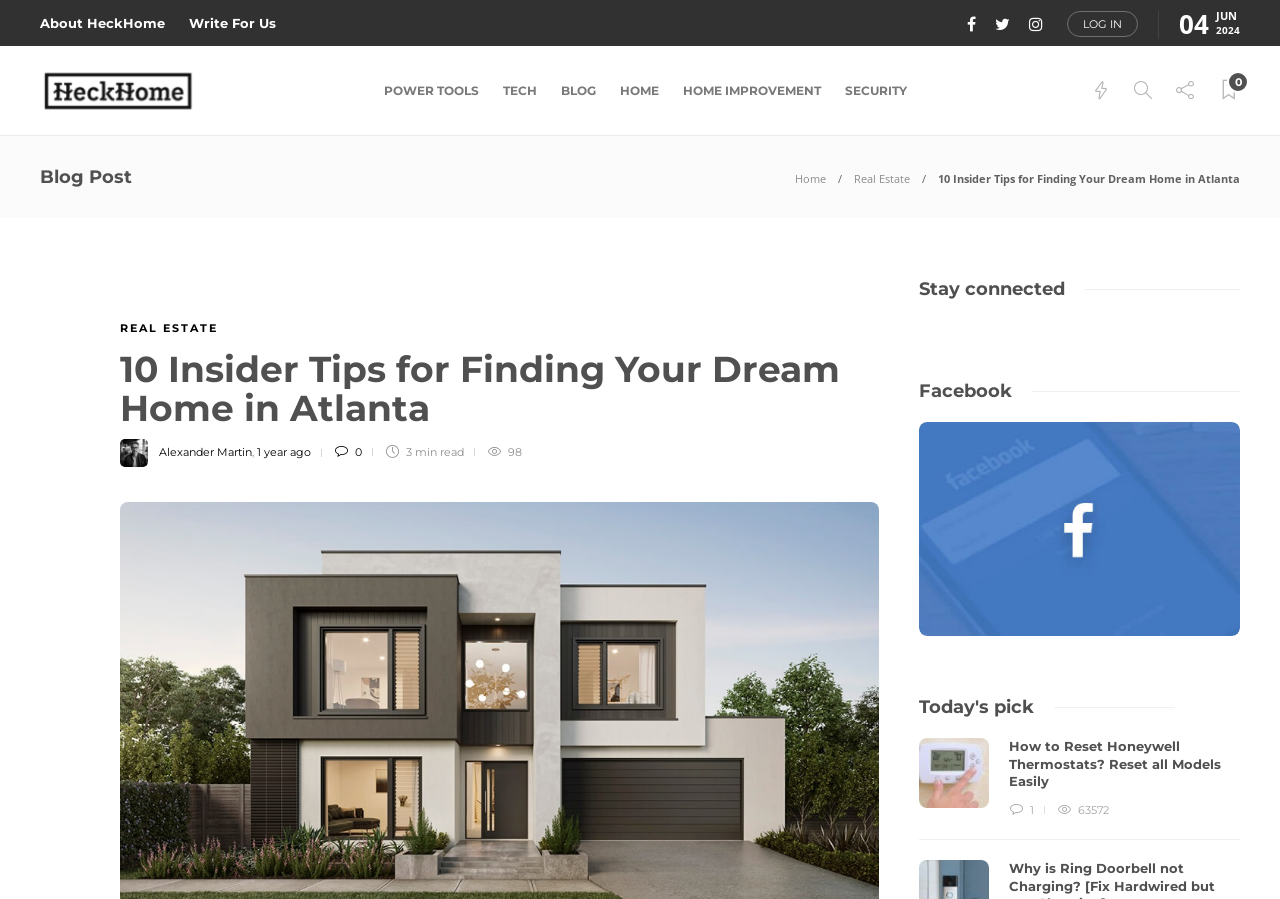Given the element description: "Tech", predict the bounding box coordinates of the UI element it refers to, using four float numbers between 0 and 1, i.e., [left, top, right, bottom].

[0.393, 0.058, 0.42, 0.143]